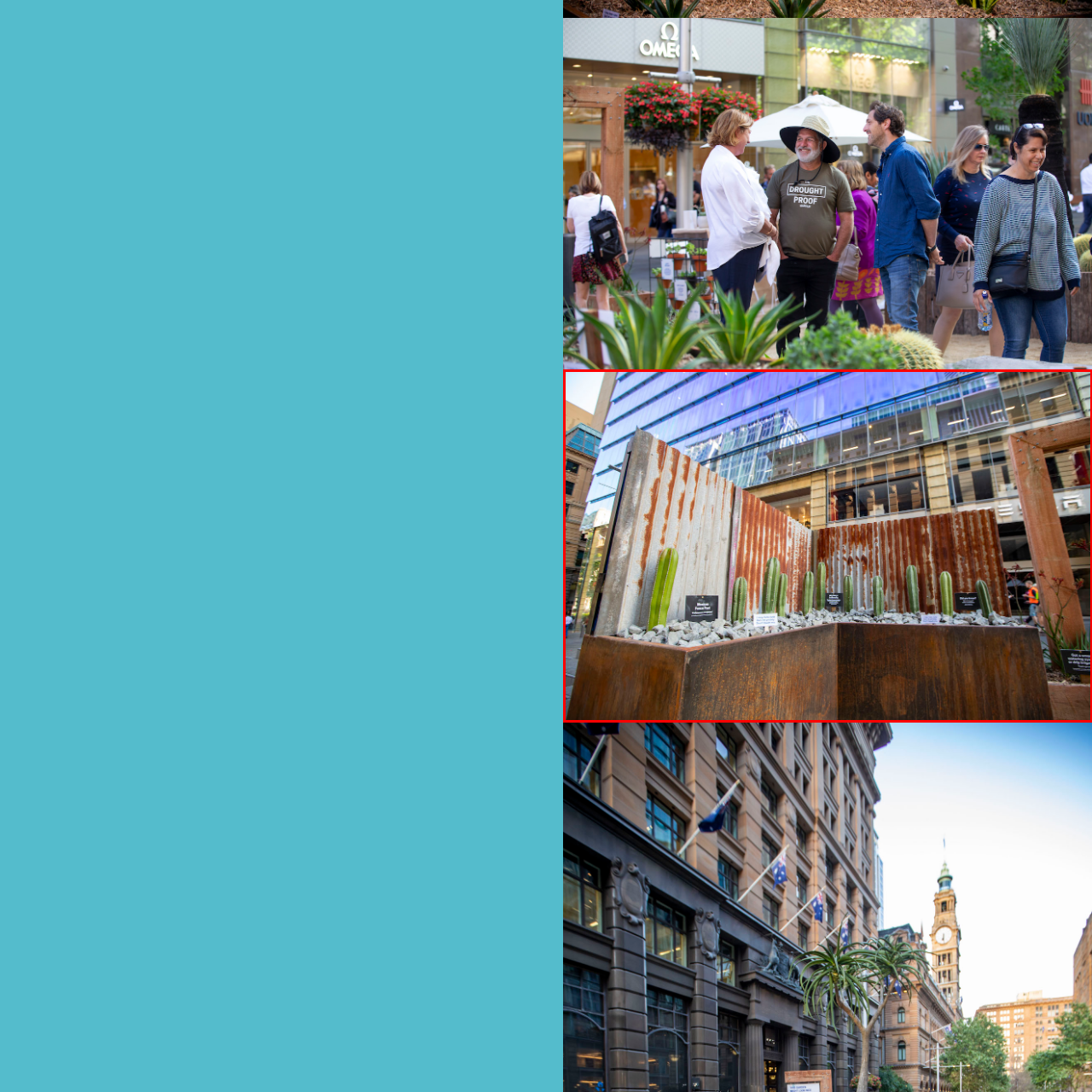What is the purpose of the small black labels?
Pay attention to the image within the red bounding box and answer using just one word or a concise phrase.

To provide information about the species